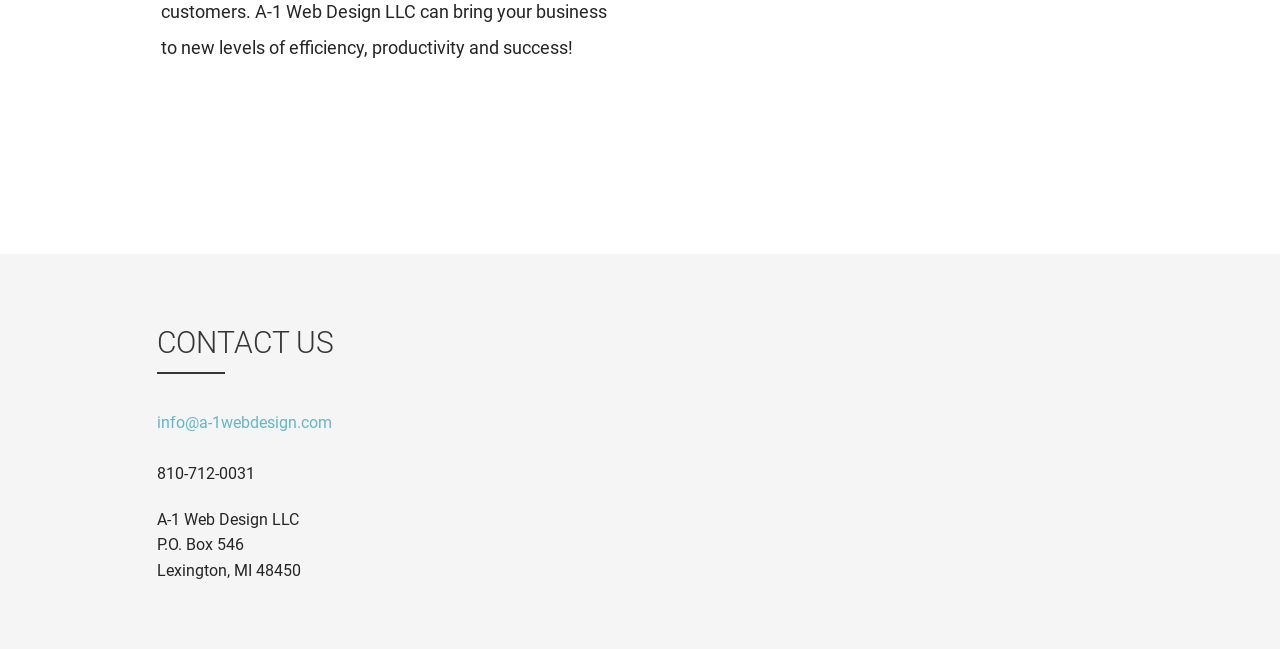What is the company name?
Based on the image, respond with a single word or phrase.

A-1 Web Design LLC